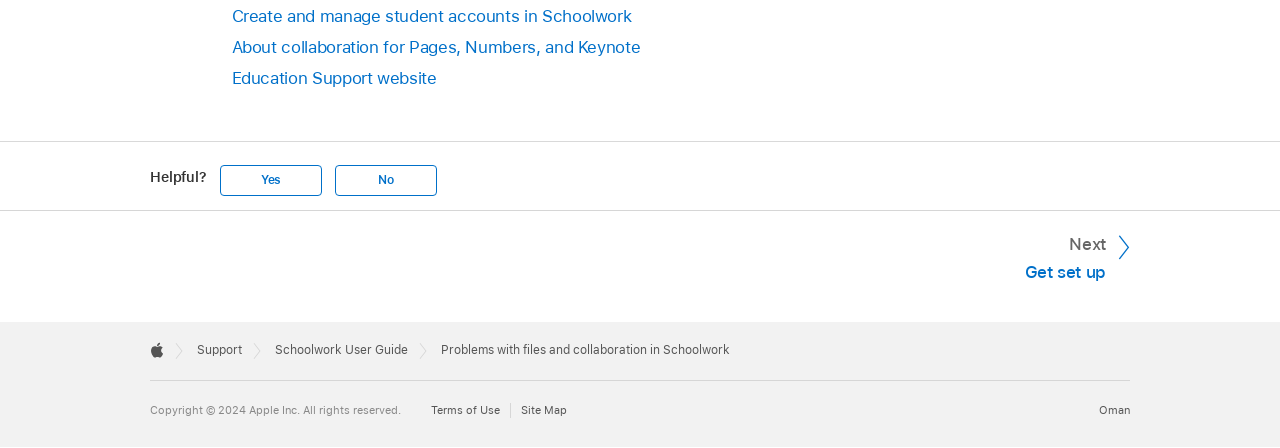Determine the bounding box for the described UI element: "Schoolwork User Guide".

[0.215, 0.767, 0.319, 0.798]